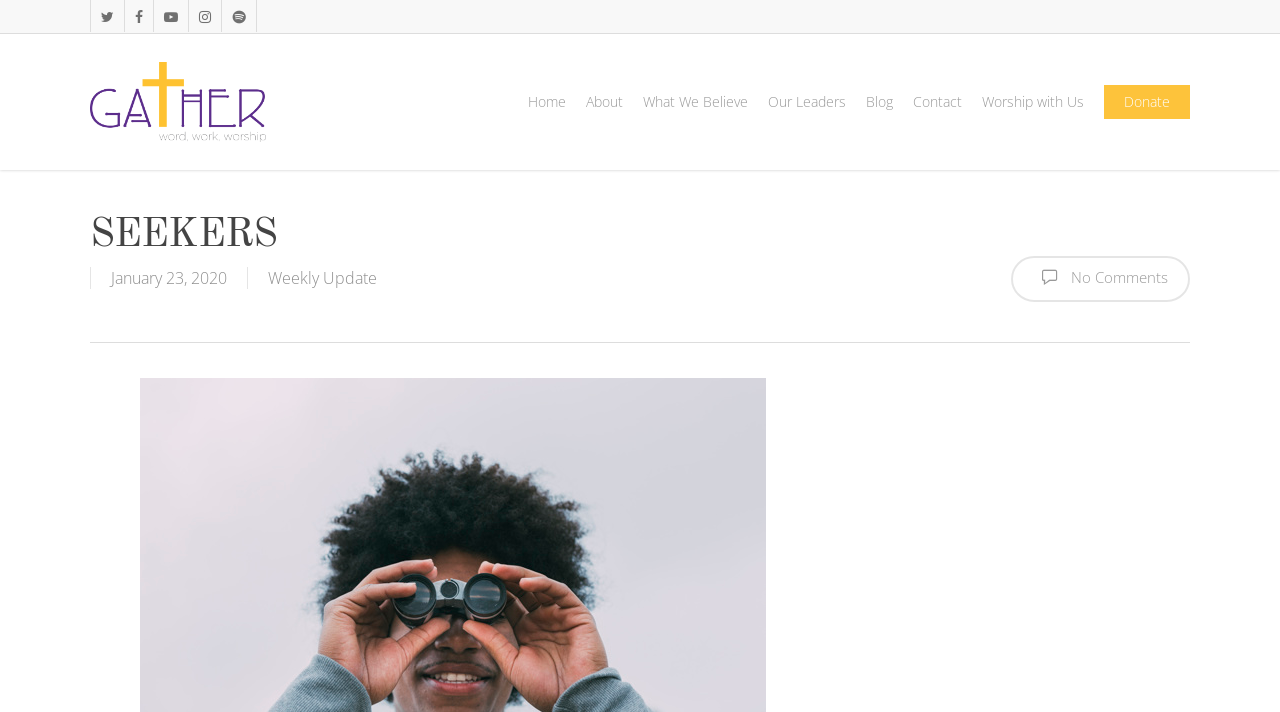Please provide the bounding box coordinates for the UI element as described: "No Comments". The coordinates must be four floats between 0 and 1, represented as [left, top, right, bottom].

[0.79, 0.359, 0.93, 0.423]